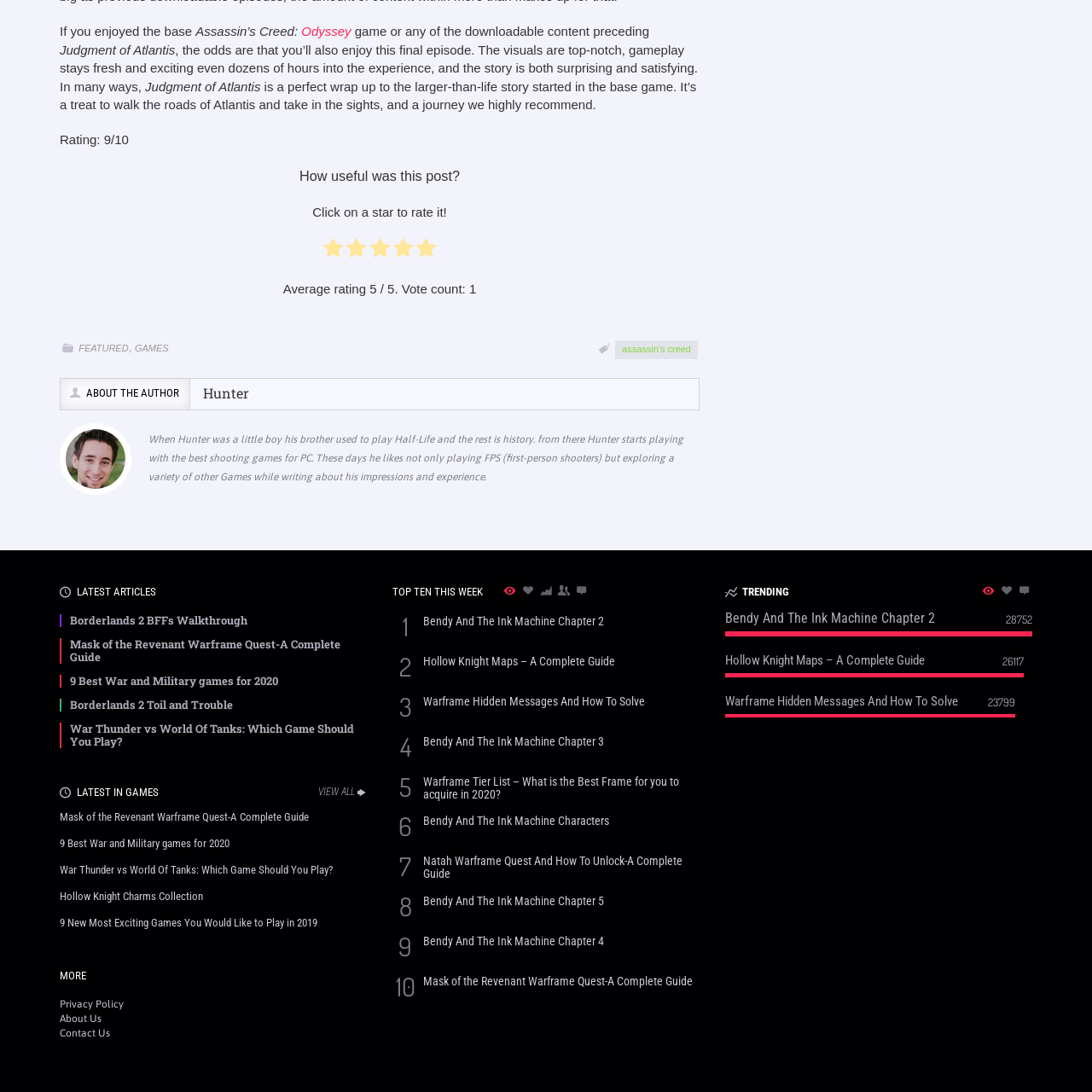How many links are under 'TRENDING'?
Refer to the screenshot and respond with a concise word or phrase.

1